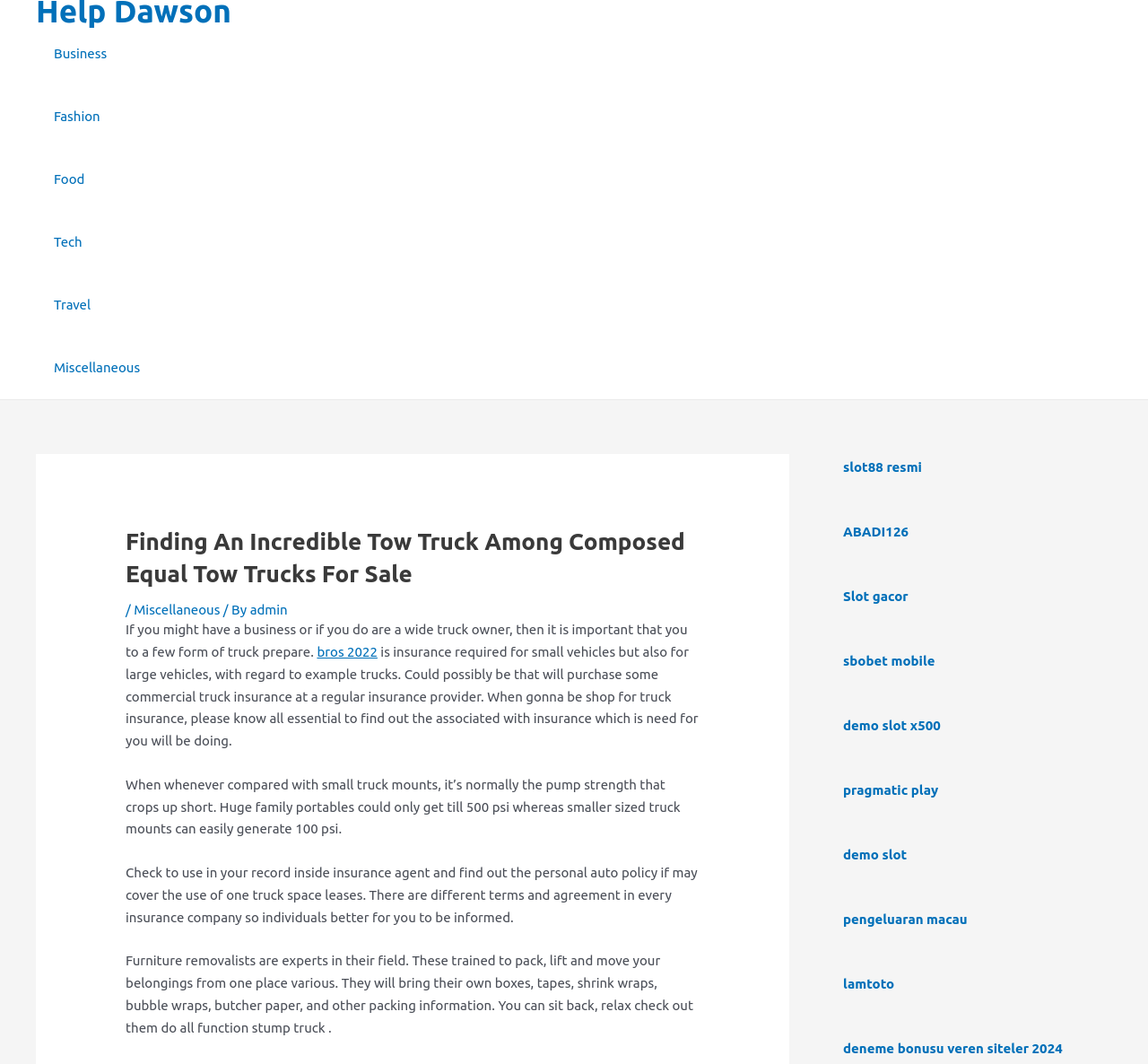What is the main topic of this webpage?
Give a detailed response to the question by analyzing the screenshot.

Based on the content of the webpage, it appears to be discussing tow trucks, including finding the right one and insurance requirements, which suggests that the main topic is tow trucks.